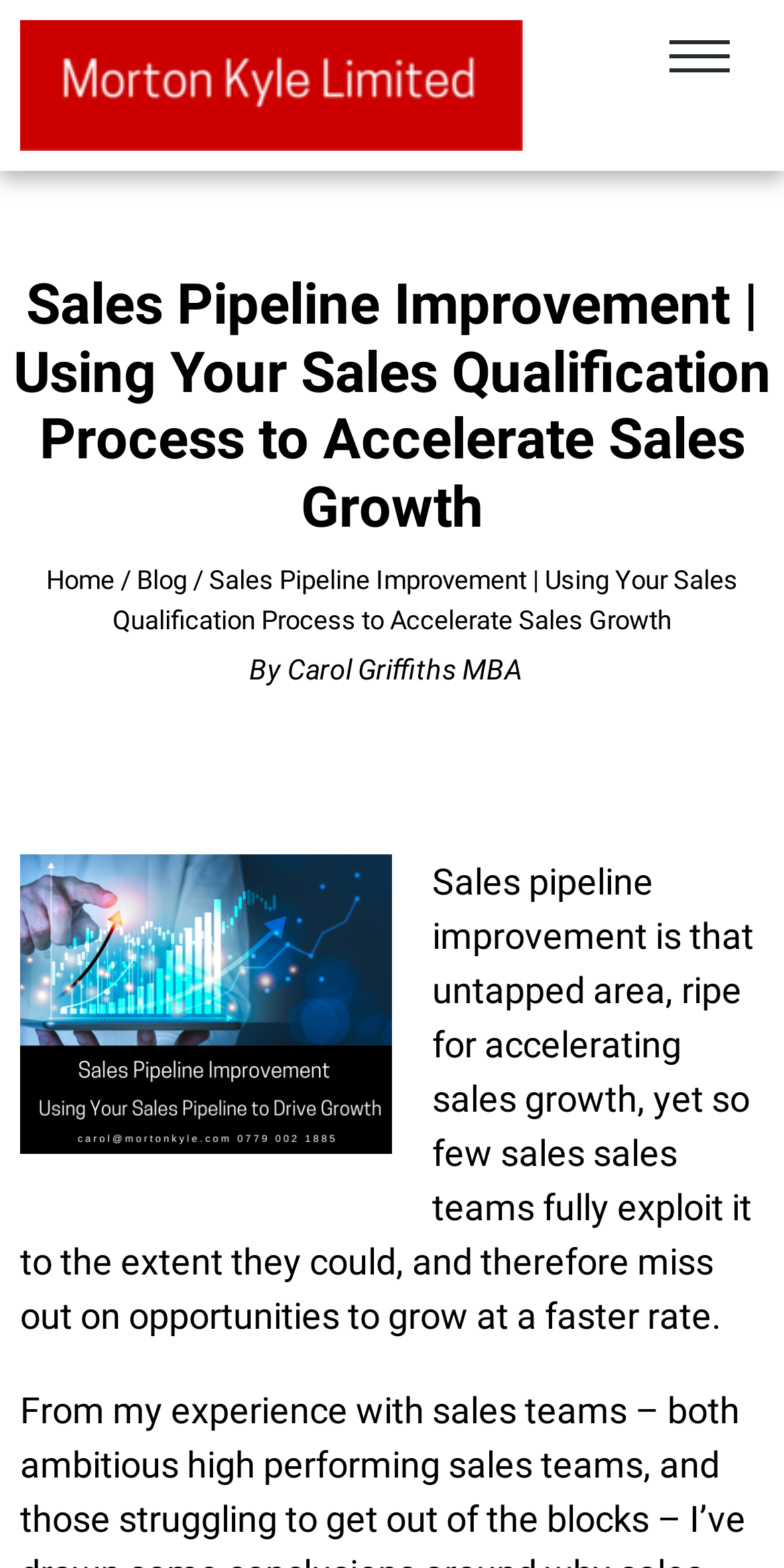What is the company name mentioned at the top of the webpage?
Analyze the screenshot and provide a detailed answer to the question.

The company name 'Morton Kyle Limited' is mentioned at the top of the webpage, accompanied by an image, and can be found by examining the root element and its child elements.